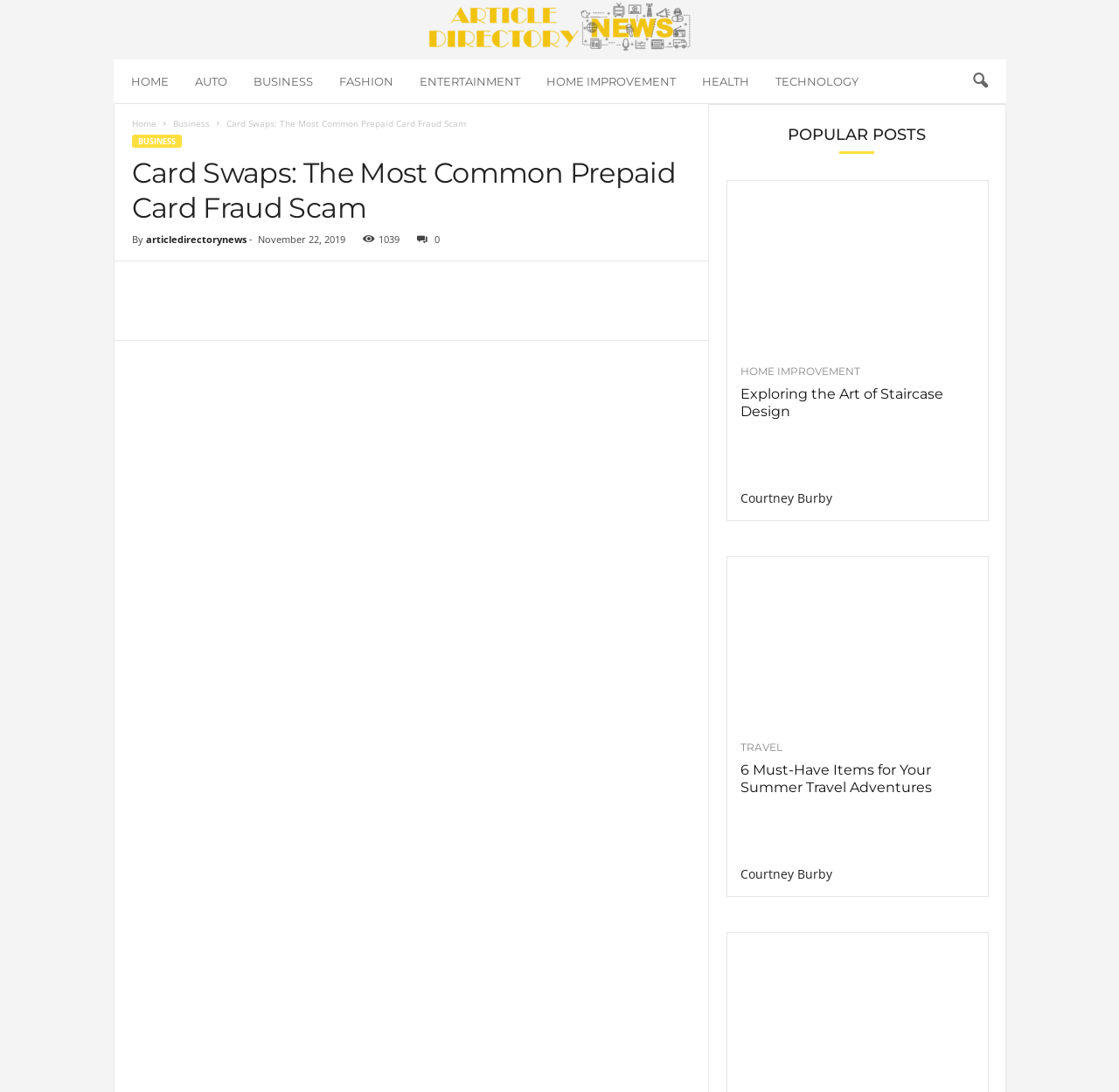Answer the following inquiry with a single word or phrase:
How many popular posts are shown on the webpage?

4